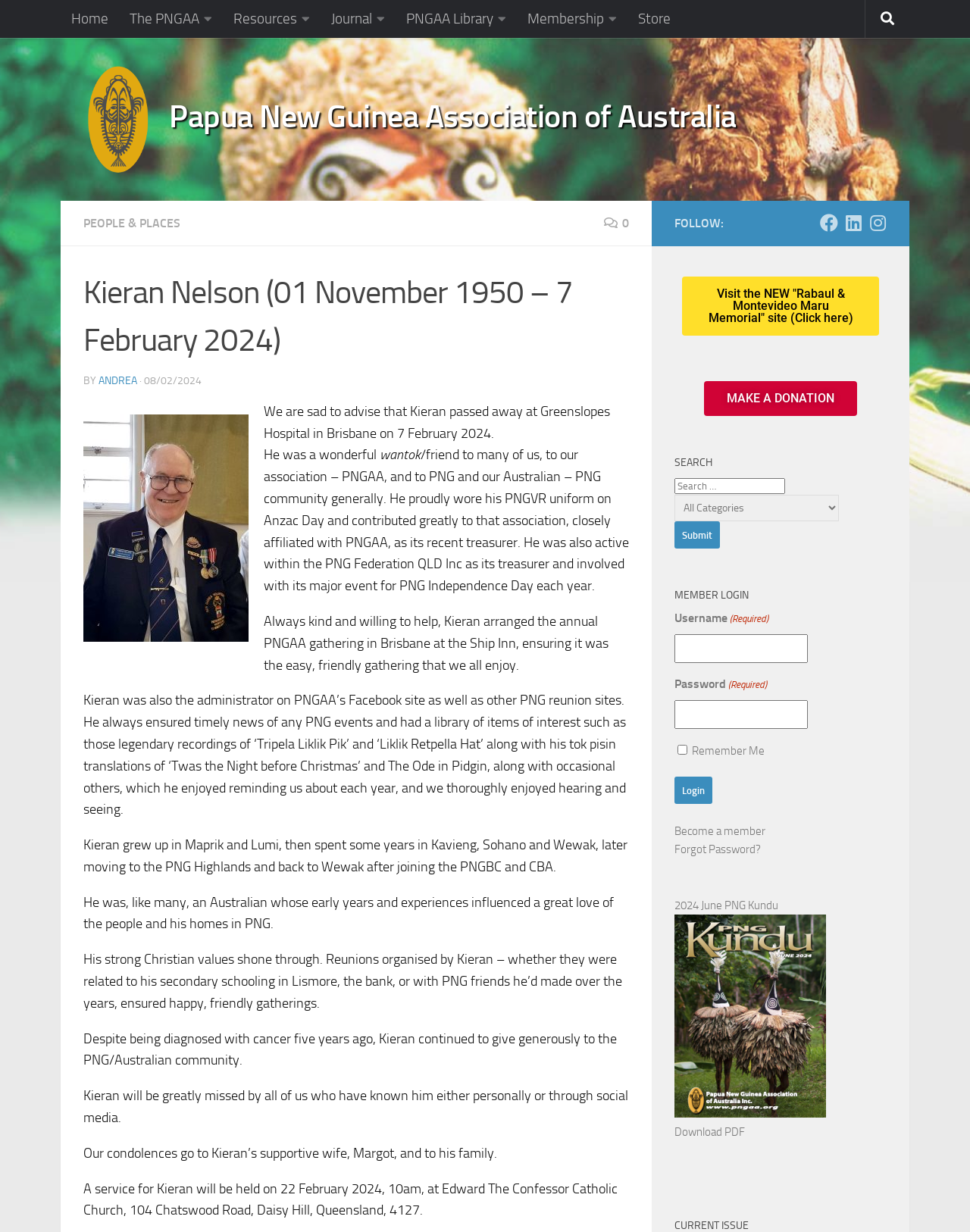Your task is to extract the text of the main heading from the webpage.

Kieran Nelson (01 November 1950 – 7 February 2024)